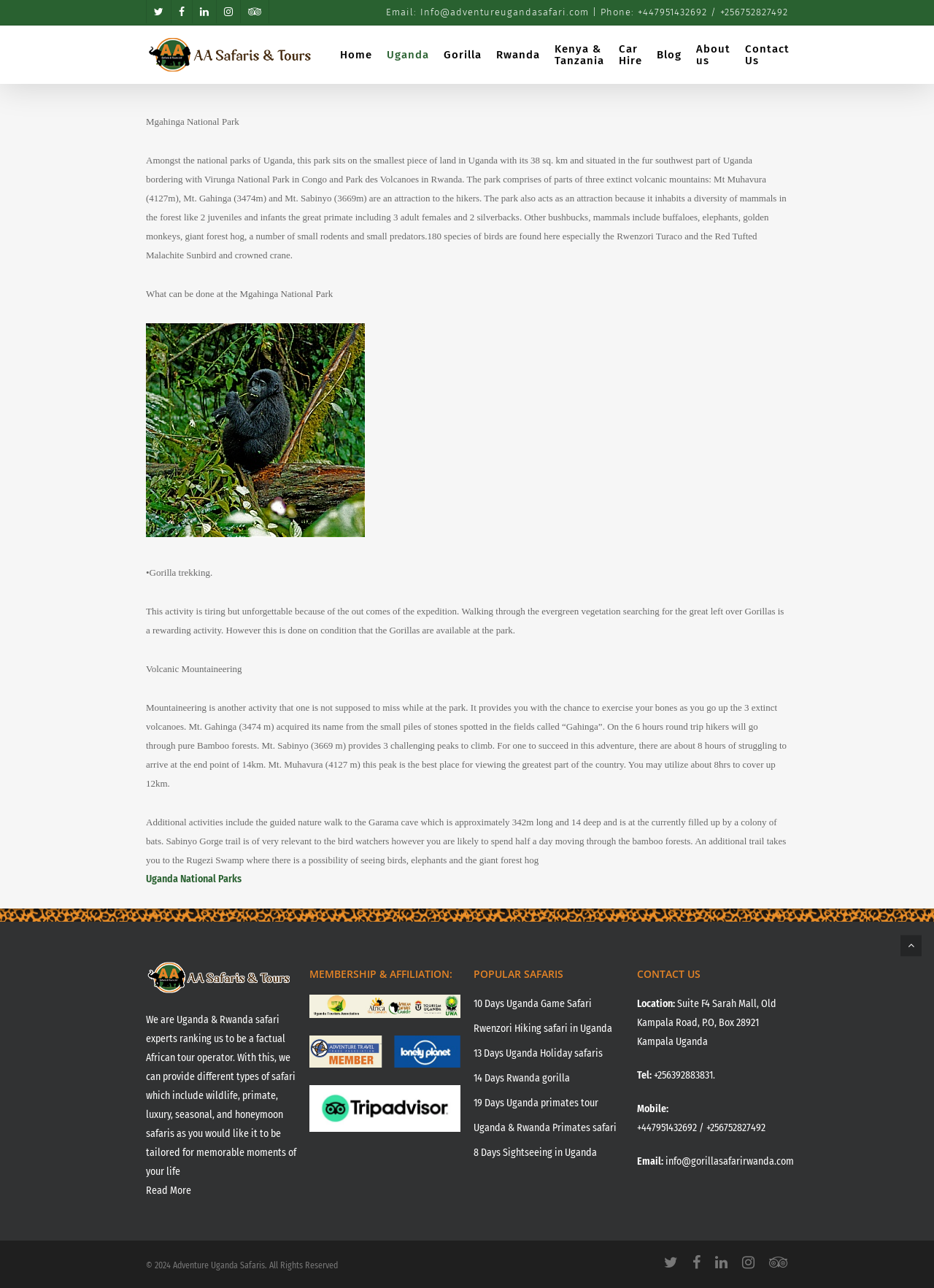Based on the image, please respond to the question with as much detail as possible:
What is the name of the national park?

The name of the national park is mentioned in the static text 'Mgahinga National Park' with bounding box coordinates [0.156, 0.09, 0.256, 0.099].